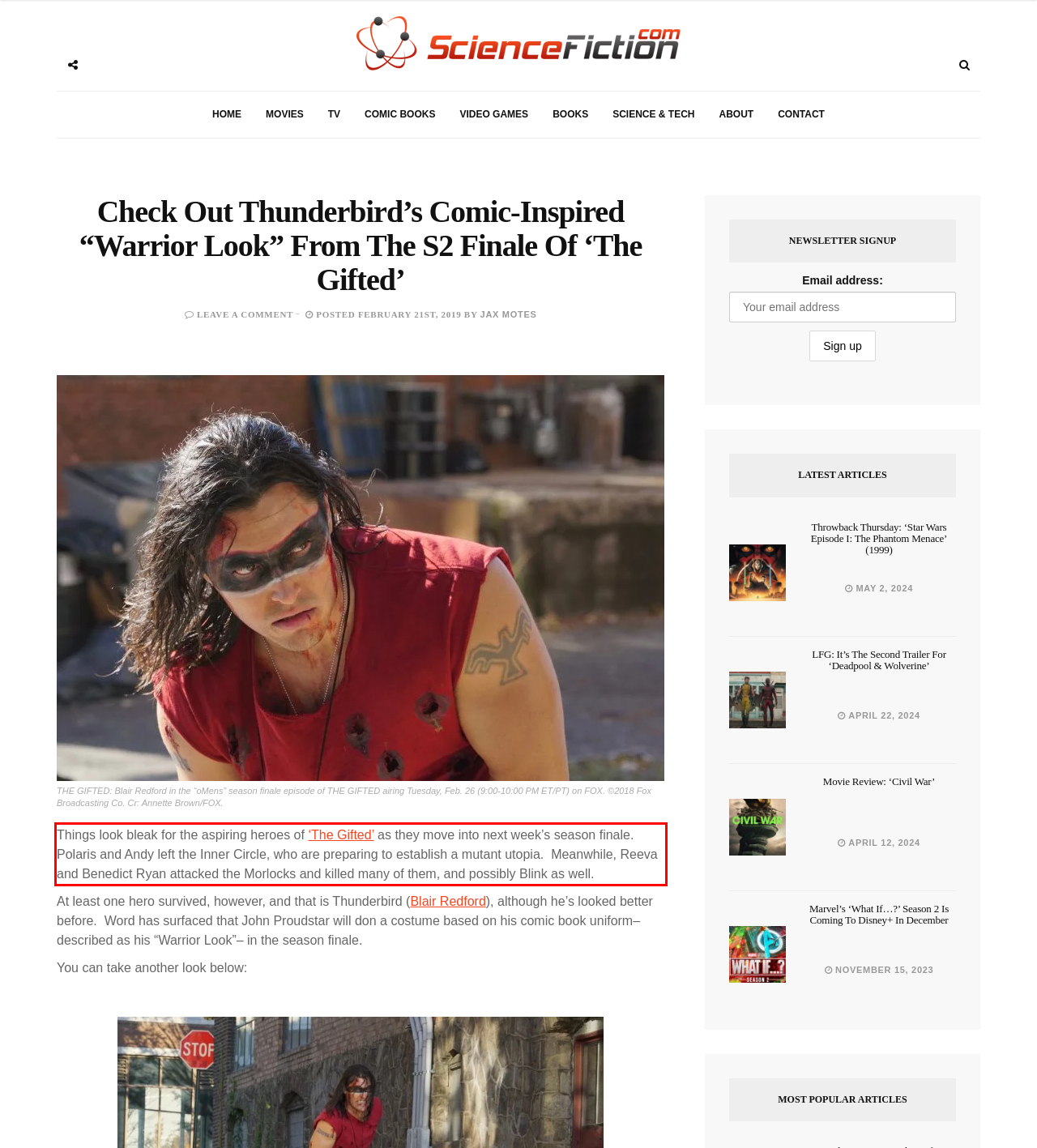You have a screenshot of a webpage, and there is a red bounding box around a UI element. Utilize OCR to extract the text within this red bounding box.

Things look bleak for the aspiring heroes of ‘The Gifted’ as they move into next week’s season finale. Polaris and Andy left the Inner Circle, who are preparing to establish a mutant utopia. Meanwhile, Reeva and Benedict Ryan attacked the Morlocks and killed many of them, and possibly Blink as well.